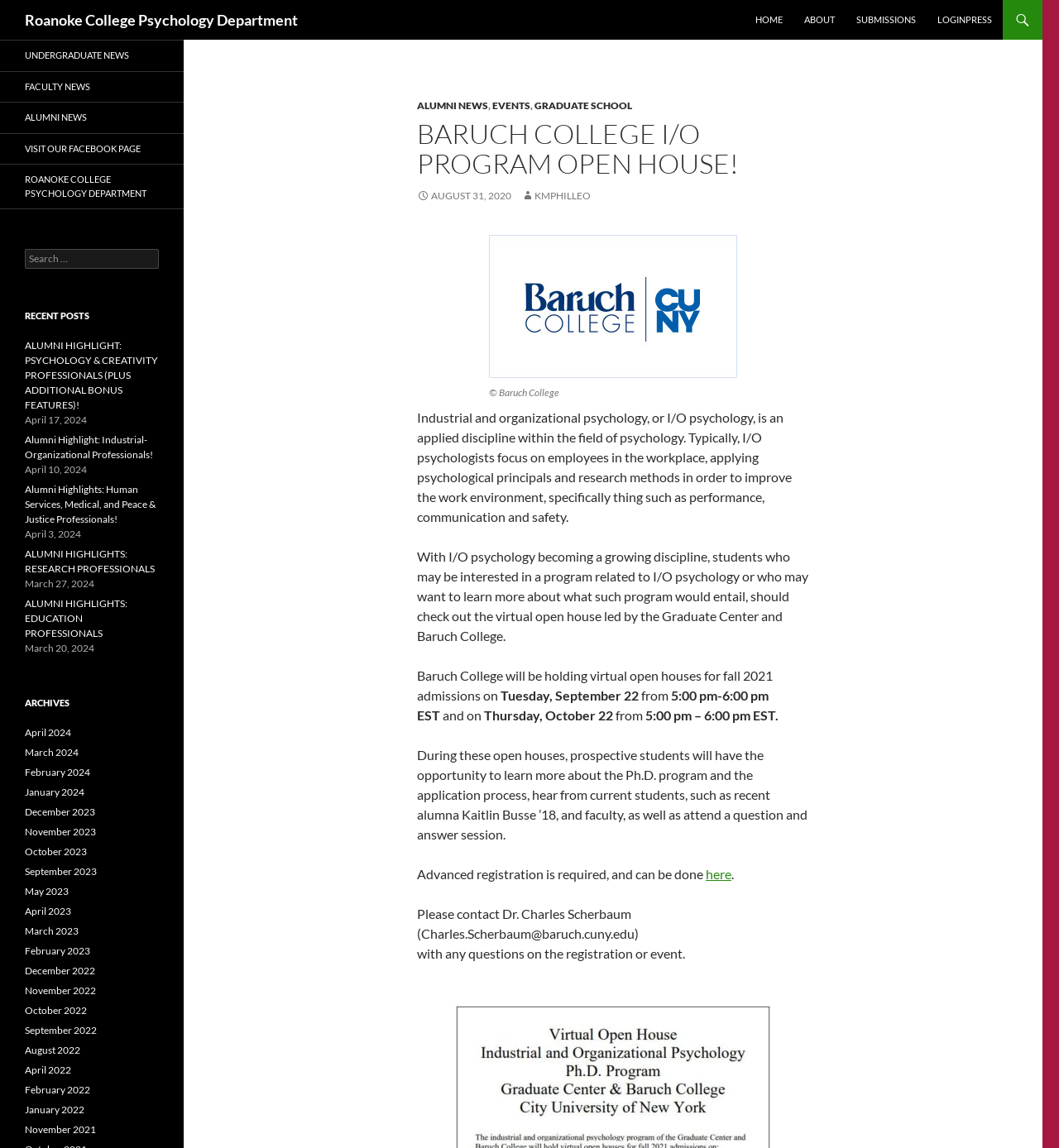Please locate the bounding box coordinates of the element that should be clicked to achieve the given instruction: "Learn more about the Ph.D. program".

[0.394, 0.651, 0.762, 0.733]